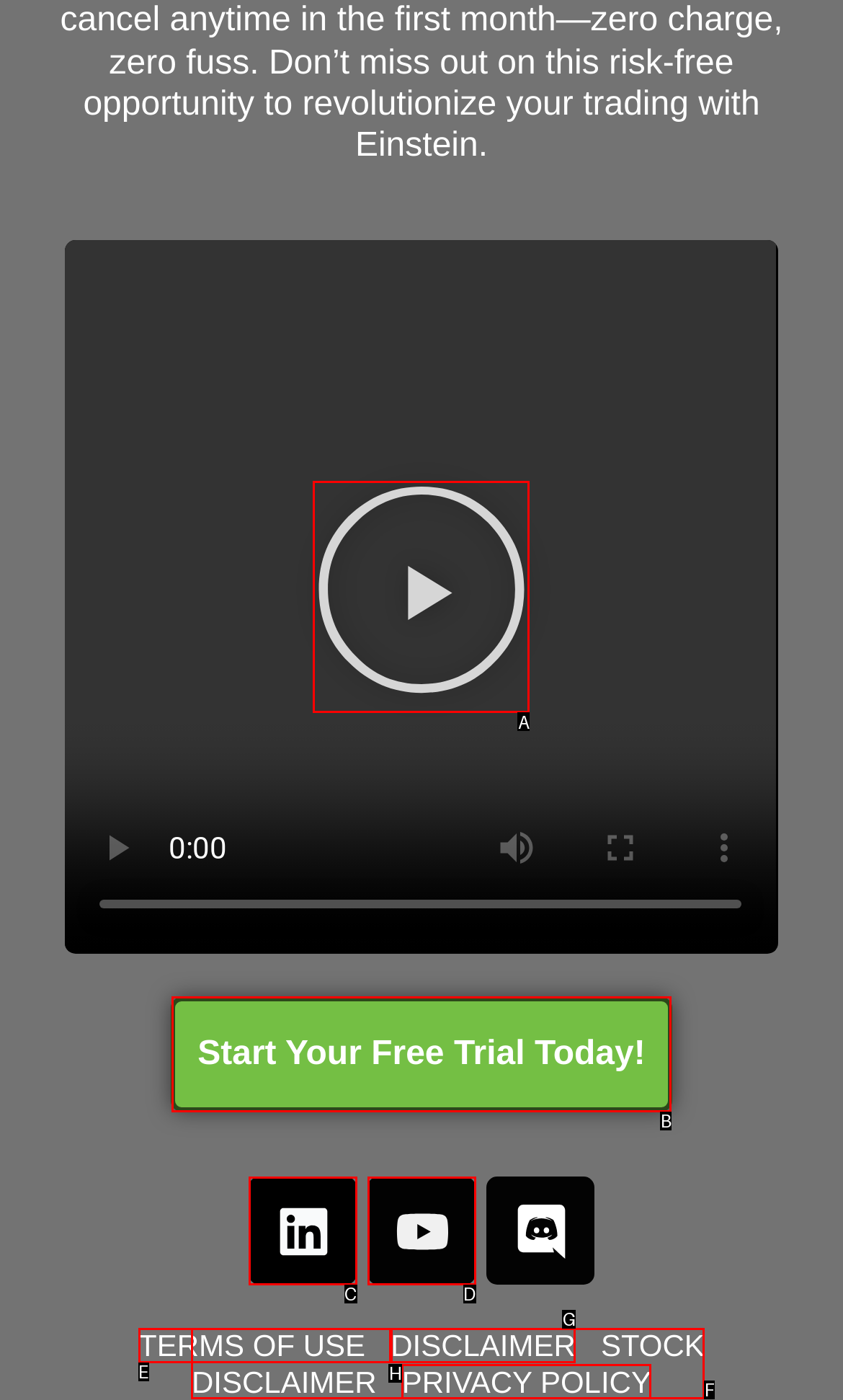Identify the UI element that corresponds to this description: Poets.org
Respond with the letter of the correct option.

None